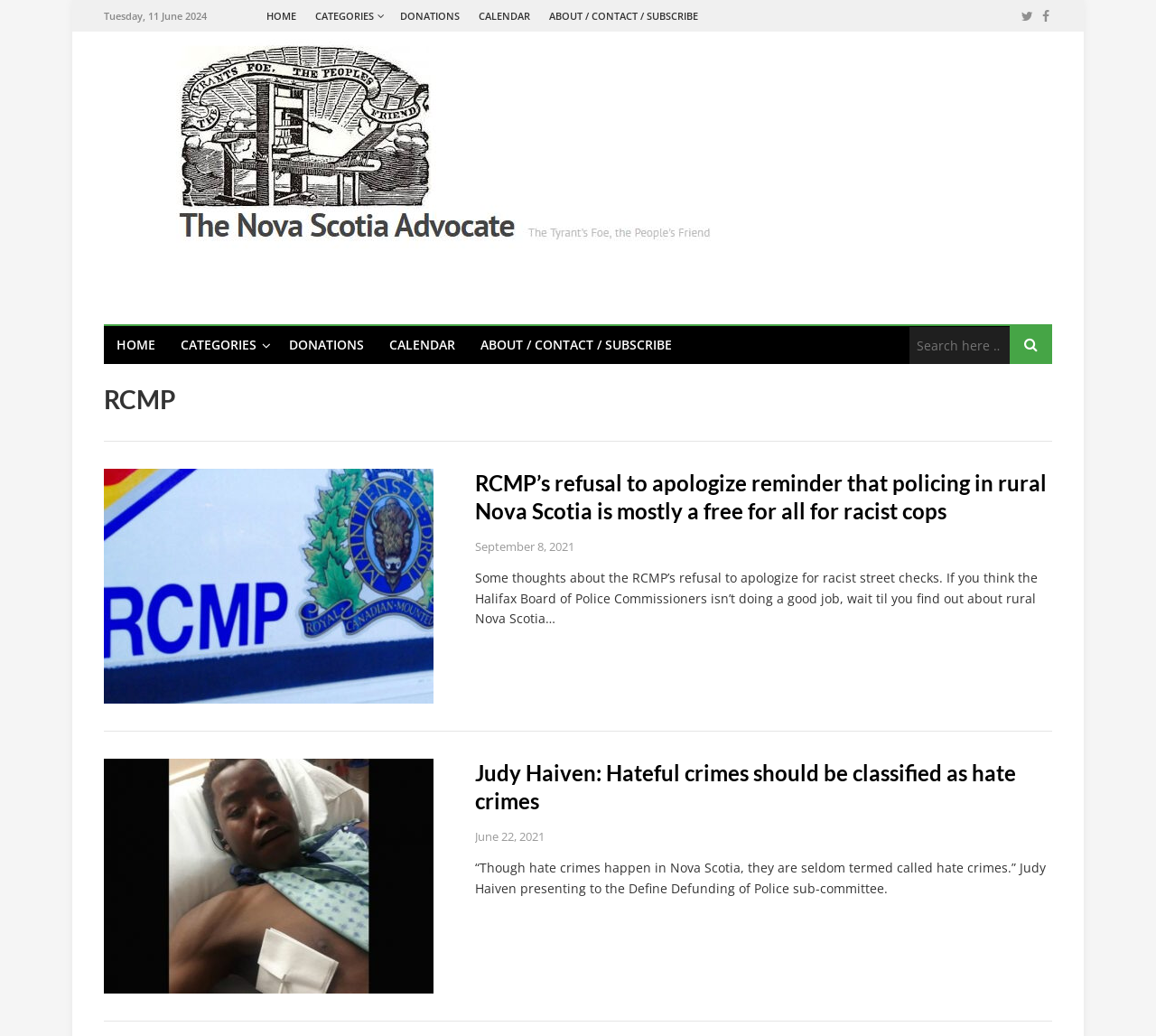Bounding box coordinates are specified in the format (top-left x, top-left y, bottom-right x, bottom-right y). All values are floating point numbers bounded between 0 and 1. Please provide the bounding box coordinate of the region this sentence describes: Calendar

[0.414, 0.0, 0.459, 0.031]